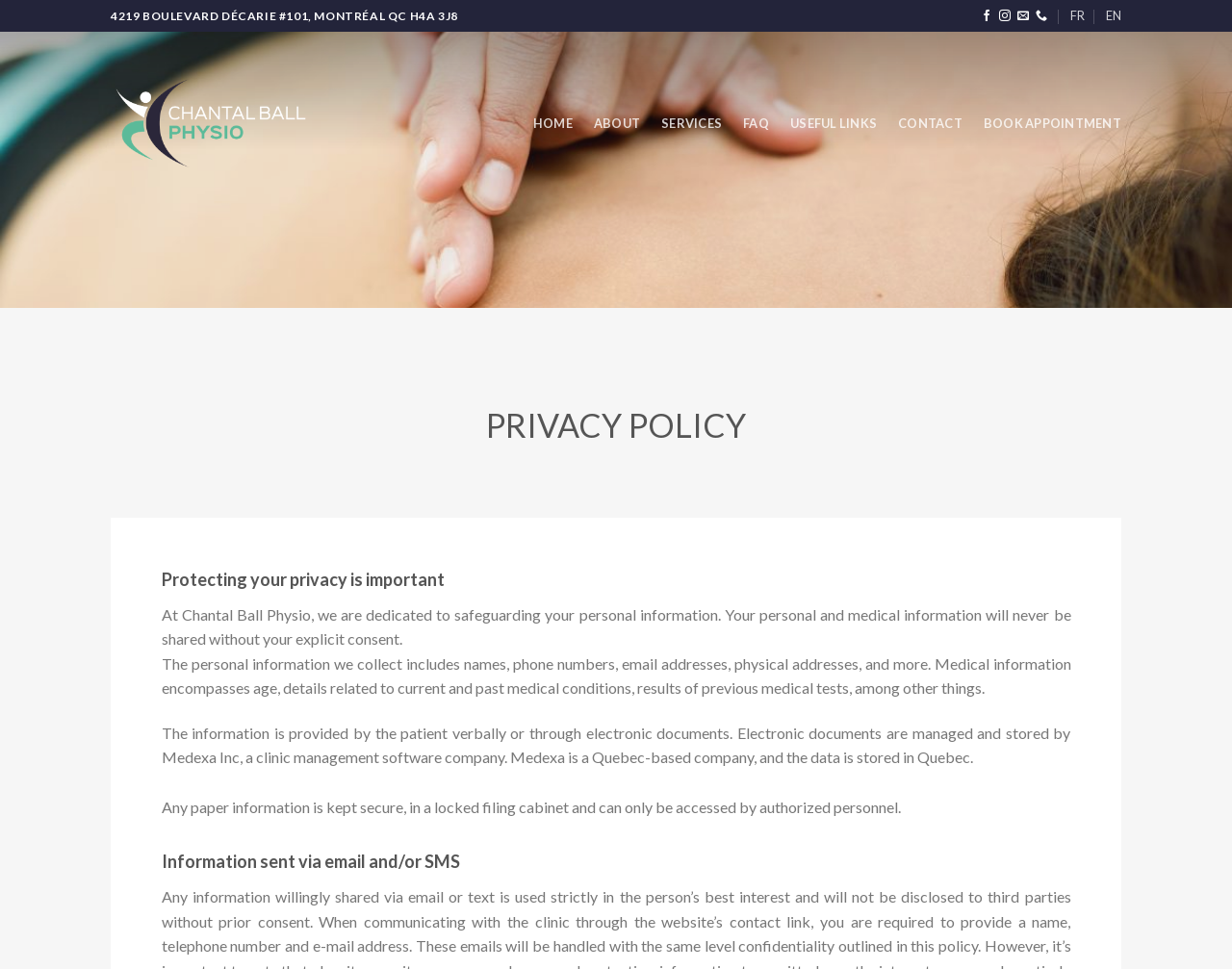Can you find the bounding box coordinates for the UI element given this description: "BOOK APPOINTMENT"? Provide the coordinates as four float numbers between 0 and 1: [left, top, right, bottom].

[0.798, 0.097, 0.91, 0.157]